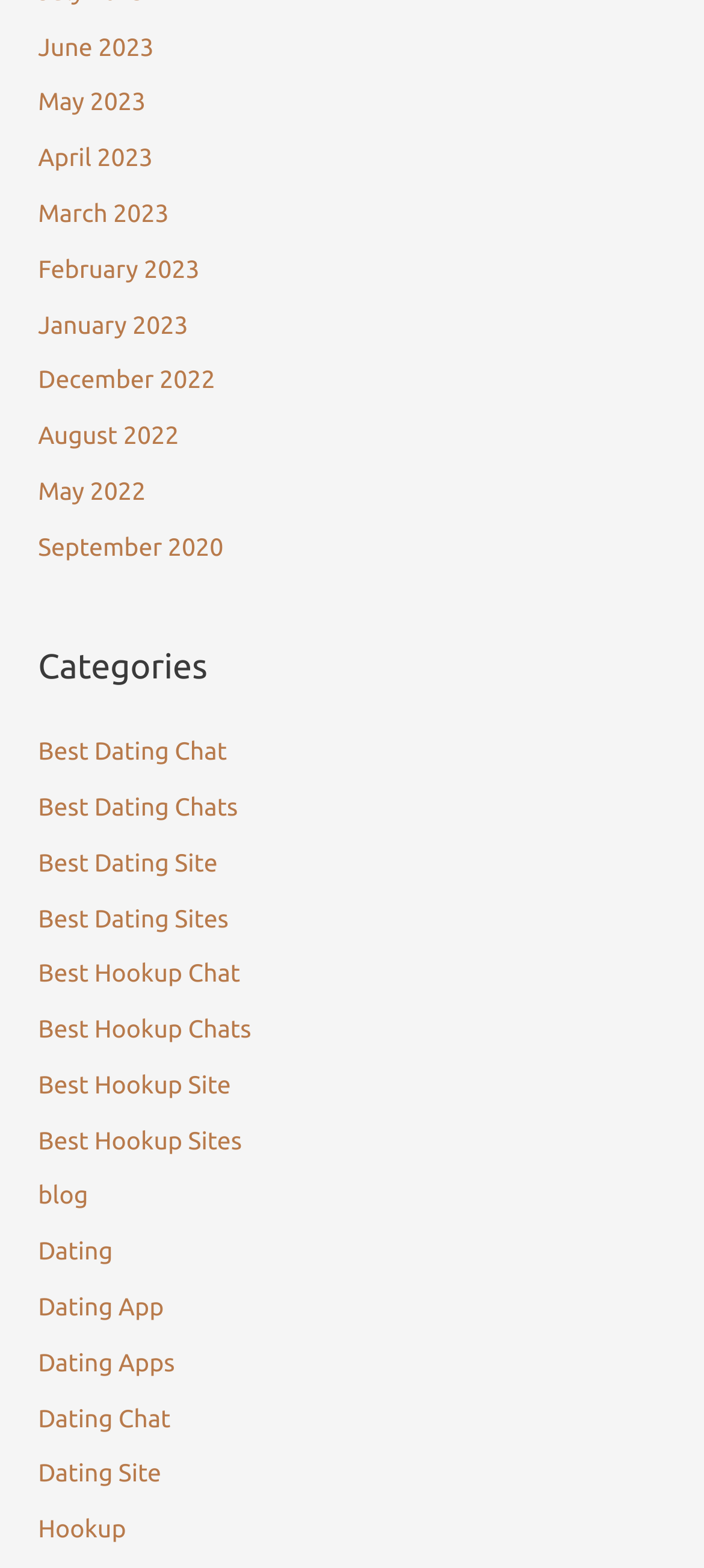Please identify the bounding box coordinates of the element's region that should be clicked to execute the following instruction: "View June 2023". The bounding box coordinates must be four float numbers between 0 and 1, i.e., [left, top, right, bottom].

[0.054, 0.02, 0.219, 0.039]